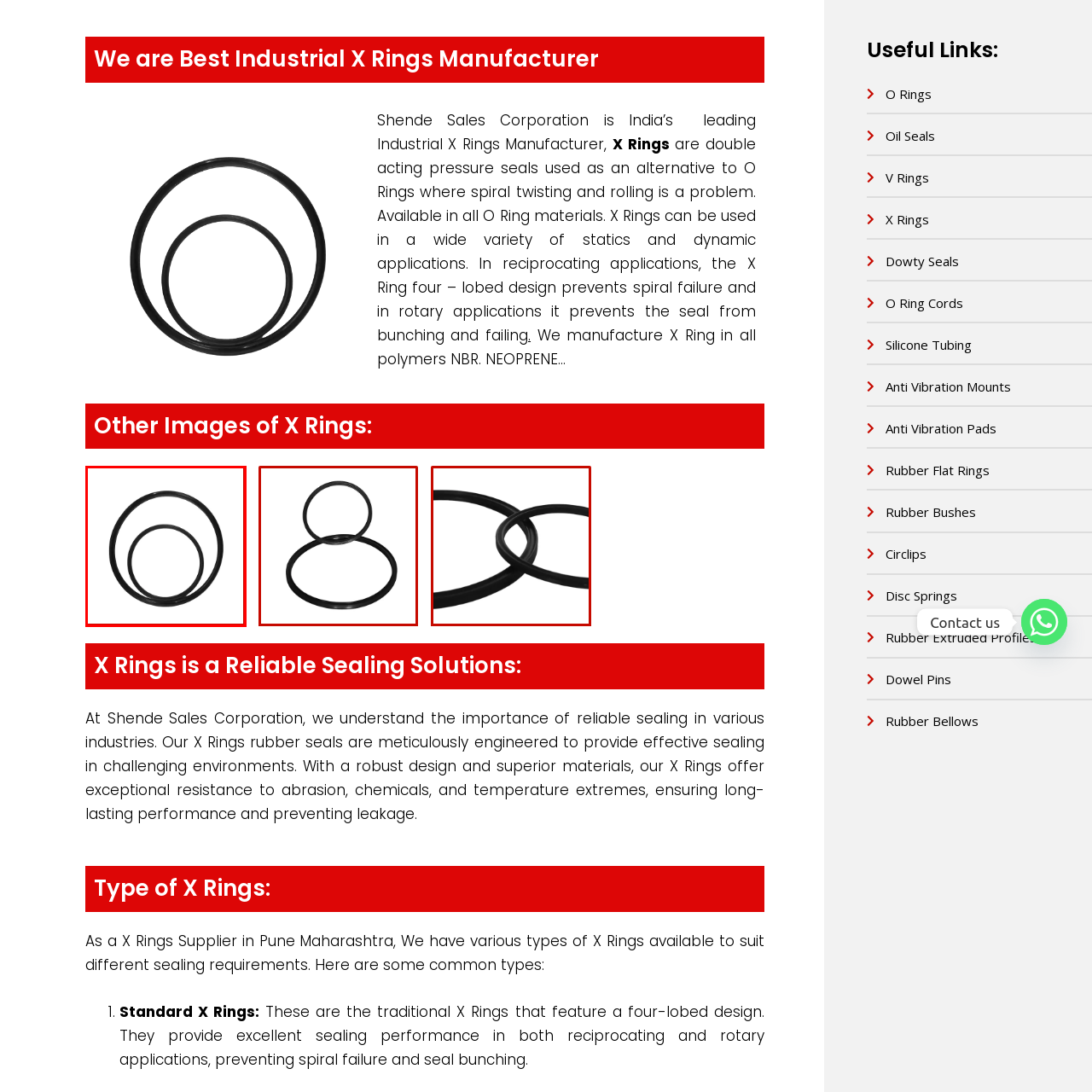Look at the image within the red outline, In what types of applications are O rings used? Answer with one word or phrase.

Static and dynamic